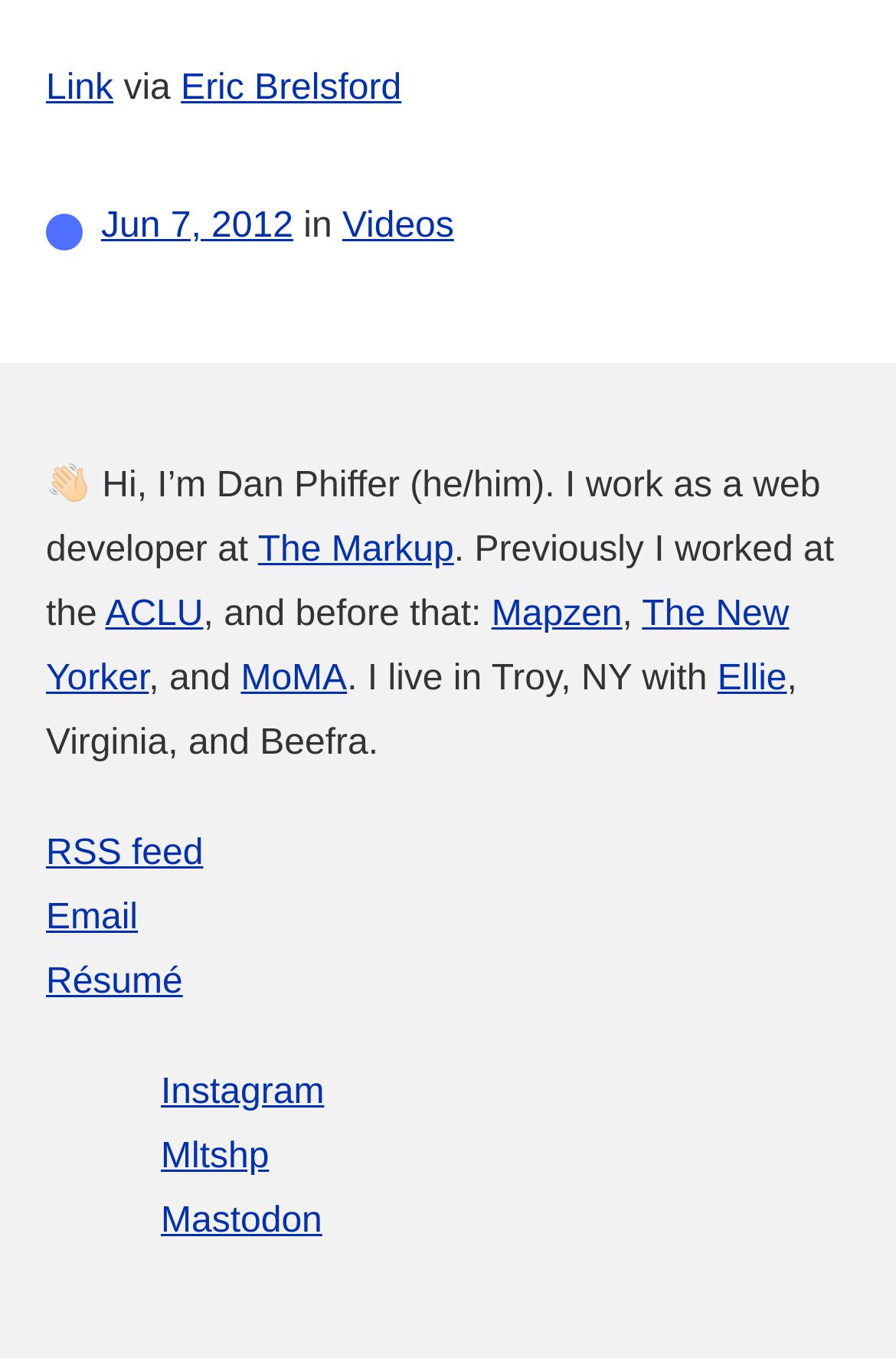Can you specify the bounding box coordinates of the area that needs to be clicked to fulfill the following instruction: "view Dan Phiffer's résumé"?

[0.051, 0.709, 0.204, 0.738]